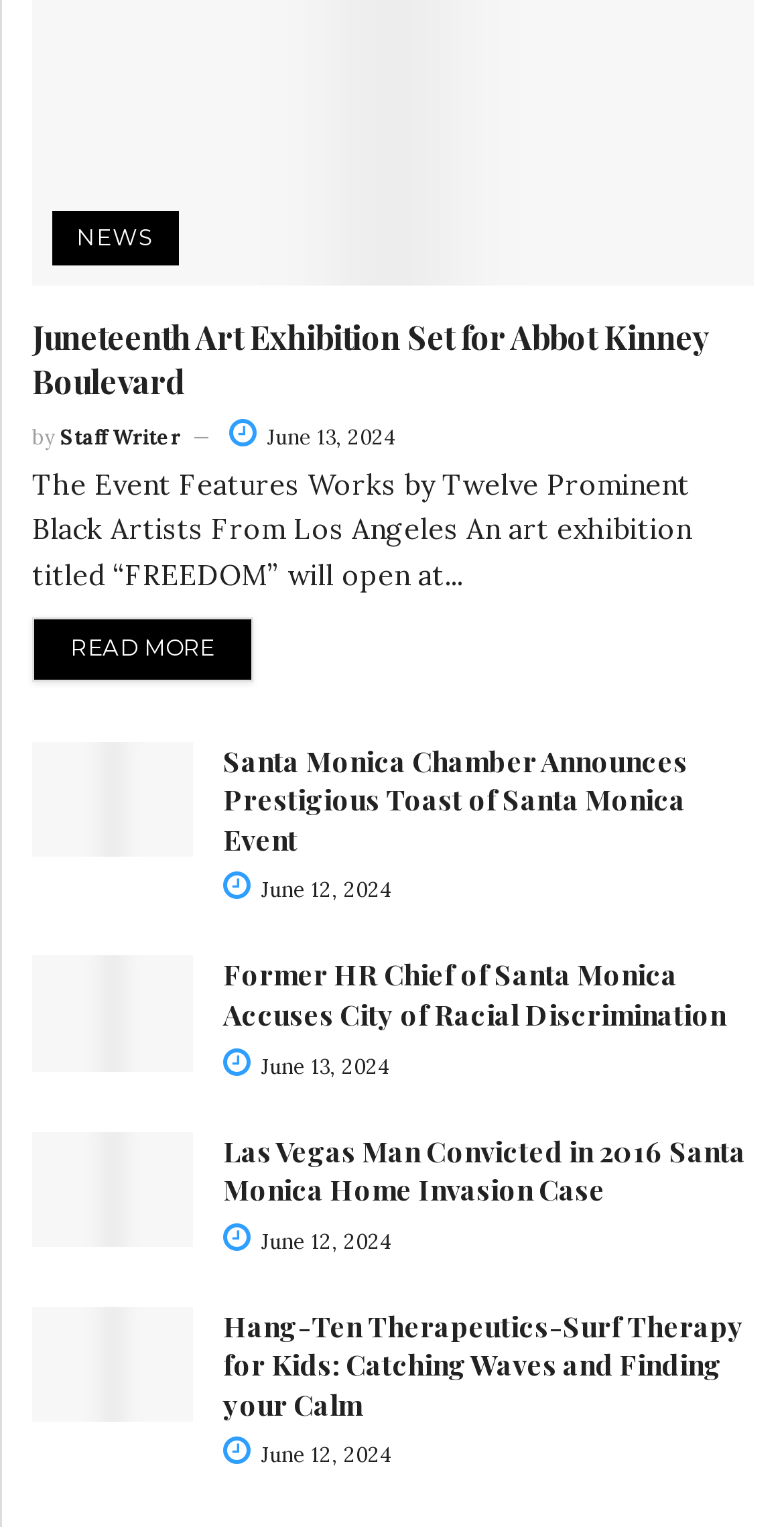Who is the author of the first article?
Please answer the question as detailed as possible based on the image.

The first article has a link with the text 'Staff Writer', which indicates the author of the article.